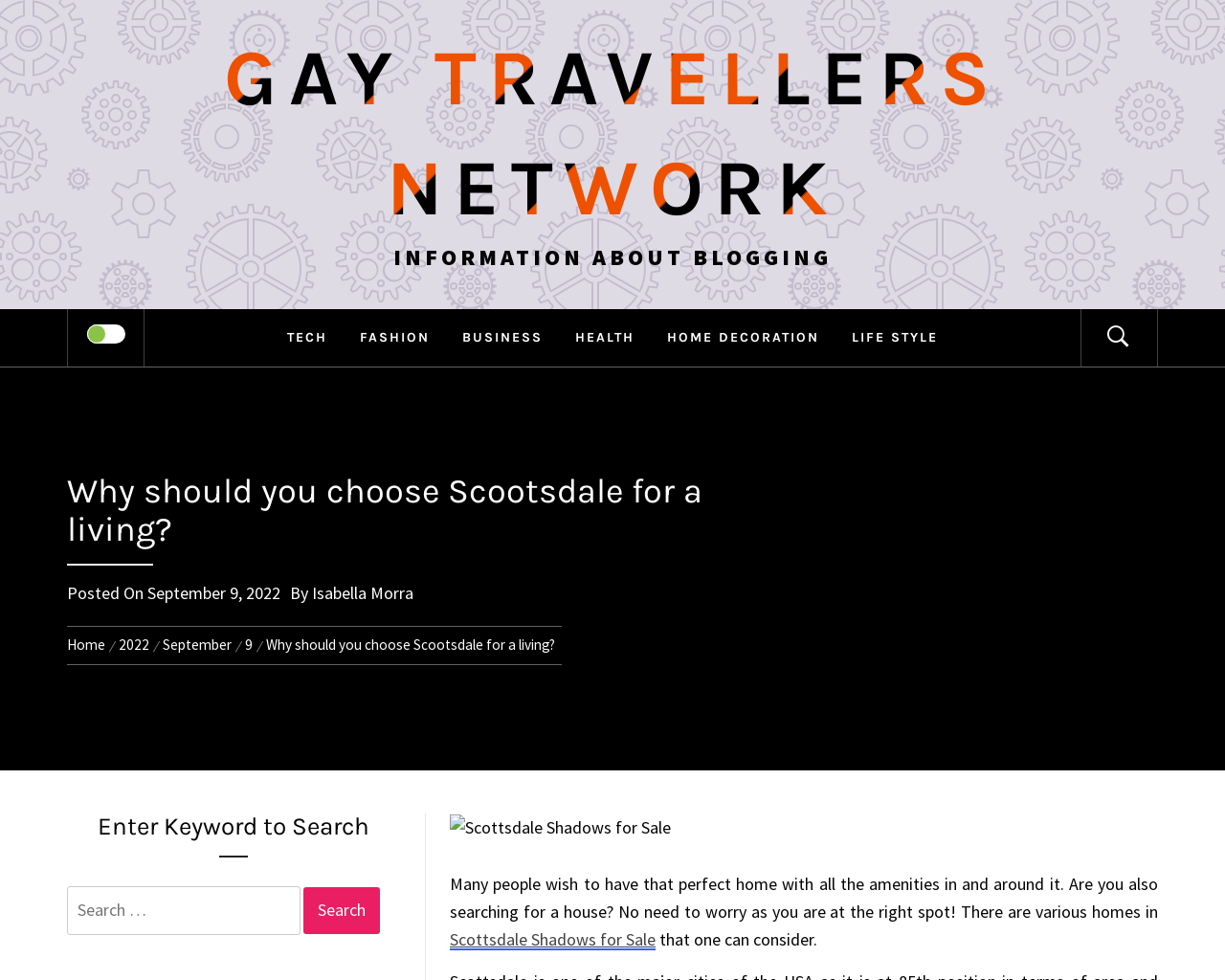Please locate the bounding box coordinates for the element that should be clicked to achieve the following instruction: "Search for a keyword". Ensure the coordinates are given as four float numbers between 0 and 1, i.e., [left, top, right, bottom].

[0.055, 0.904, 0.327, 0.954]